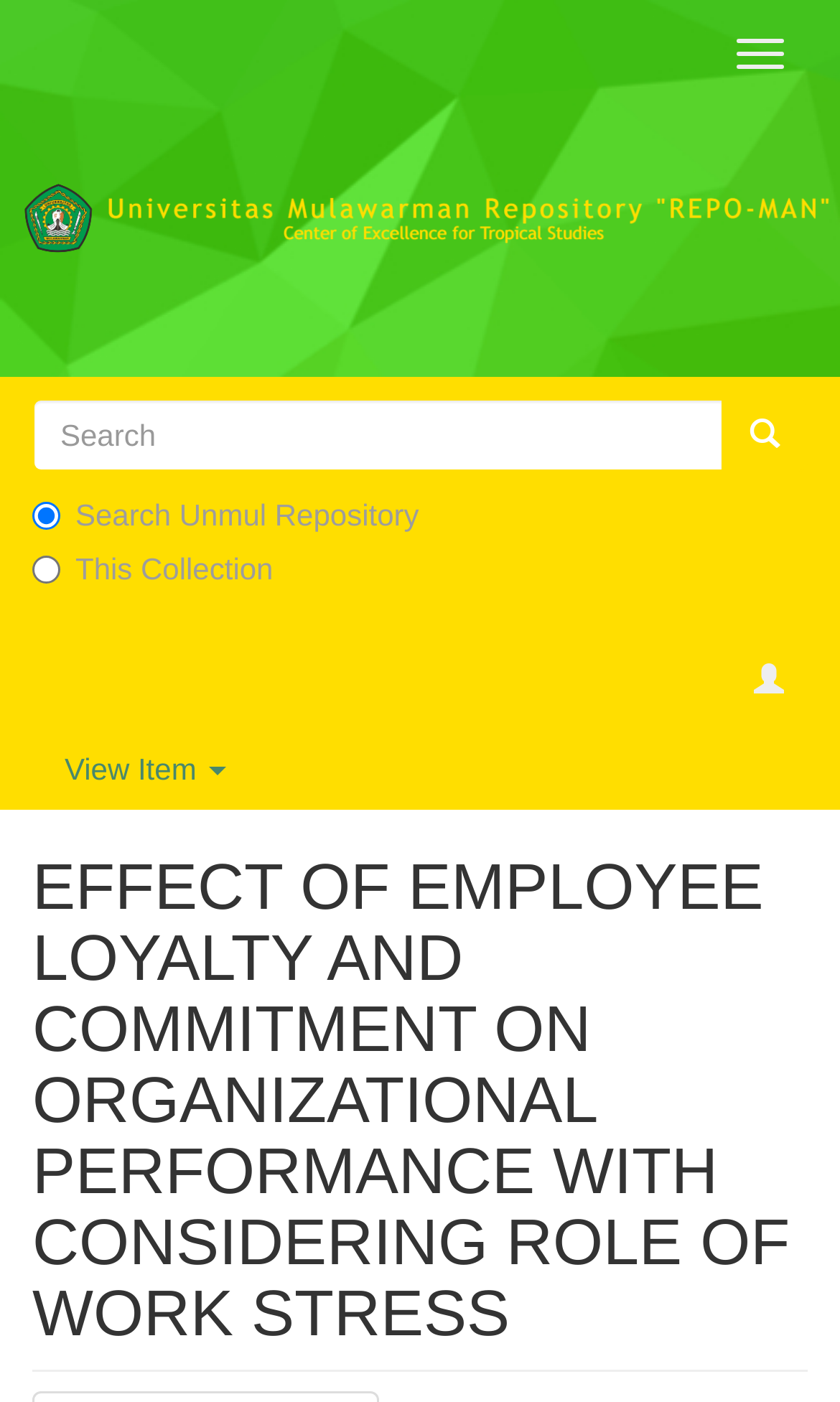Reply to the question below using a single word or brief phrase:
What is the purpose of the search box?

To search repository